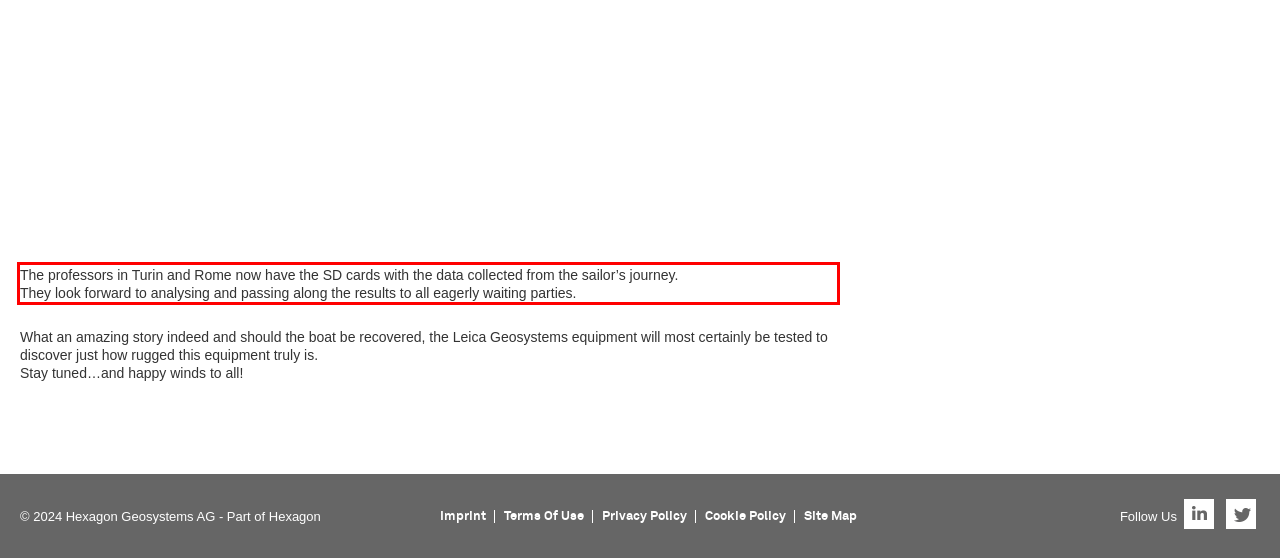You have a screenshot of a webpage, and there is a red bounding box around a UI element. Utilize OCR to extract the text within this red bounding box.

The professors in Turin and Rome now have the SD cards with the data collected from the sailor’s journey. They look forward to analysing and passing along the results to all eagerly waiting parties.